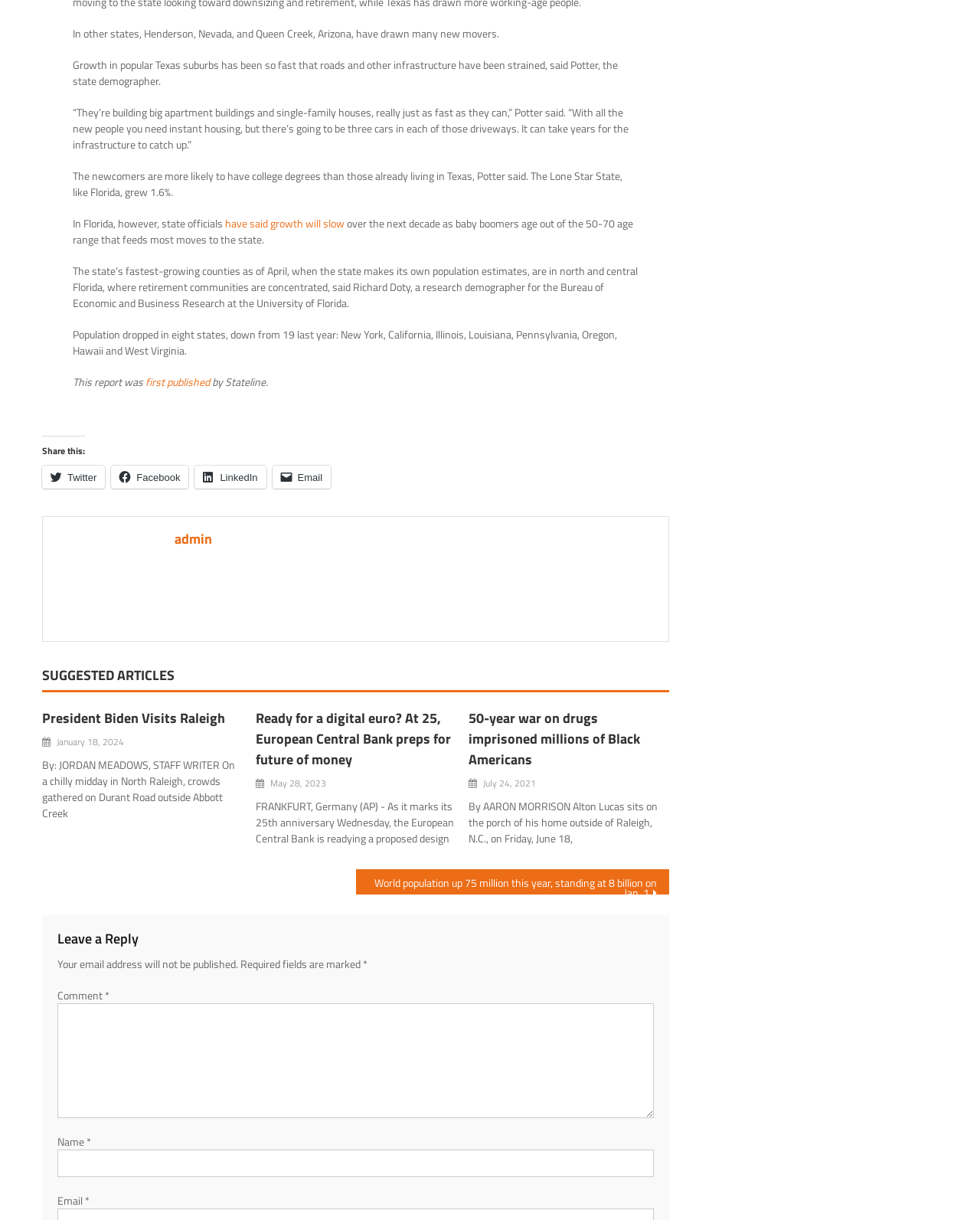What is the fastest-growing state in the US?
Based on the image, answer the question in a detailed manner.

According to the text, Texas is one of the fastest-growing states in the US, with a growth rate of 1.6%.